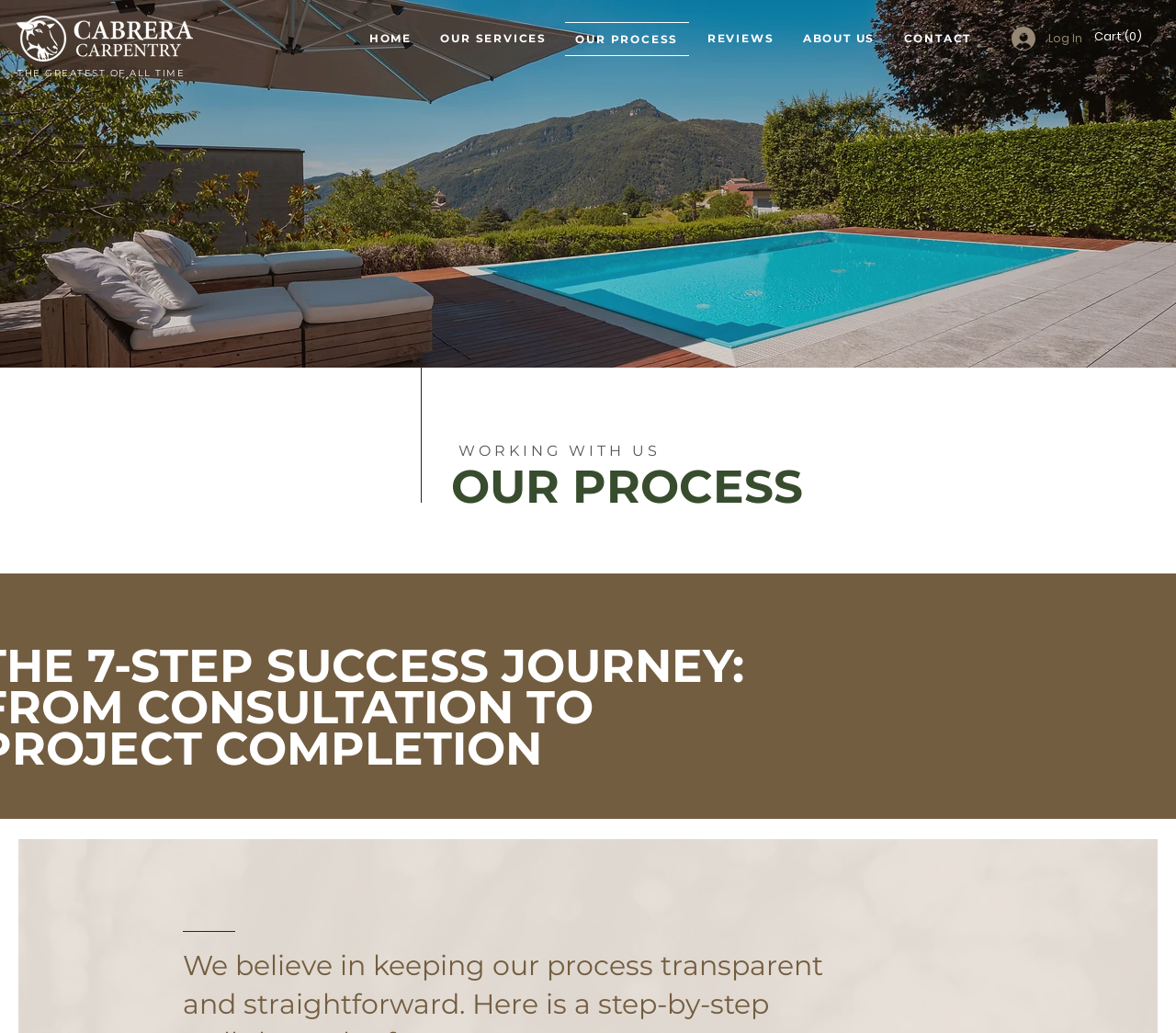Find and indicate the bounding box coordinates of the region you should select to follow the given instruction: "Go to the home page".

[0.305, 0.021, 0.359, 0.052]